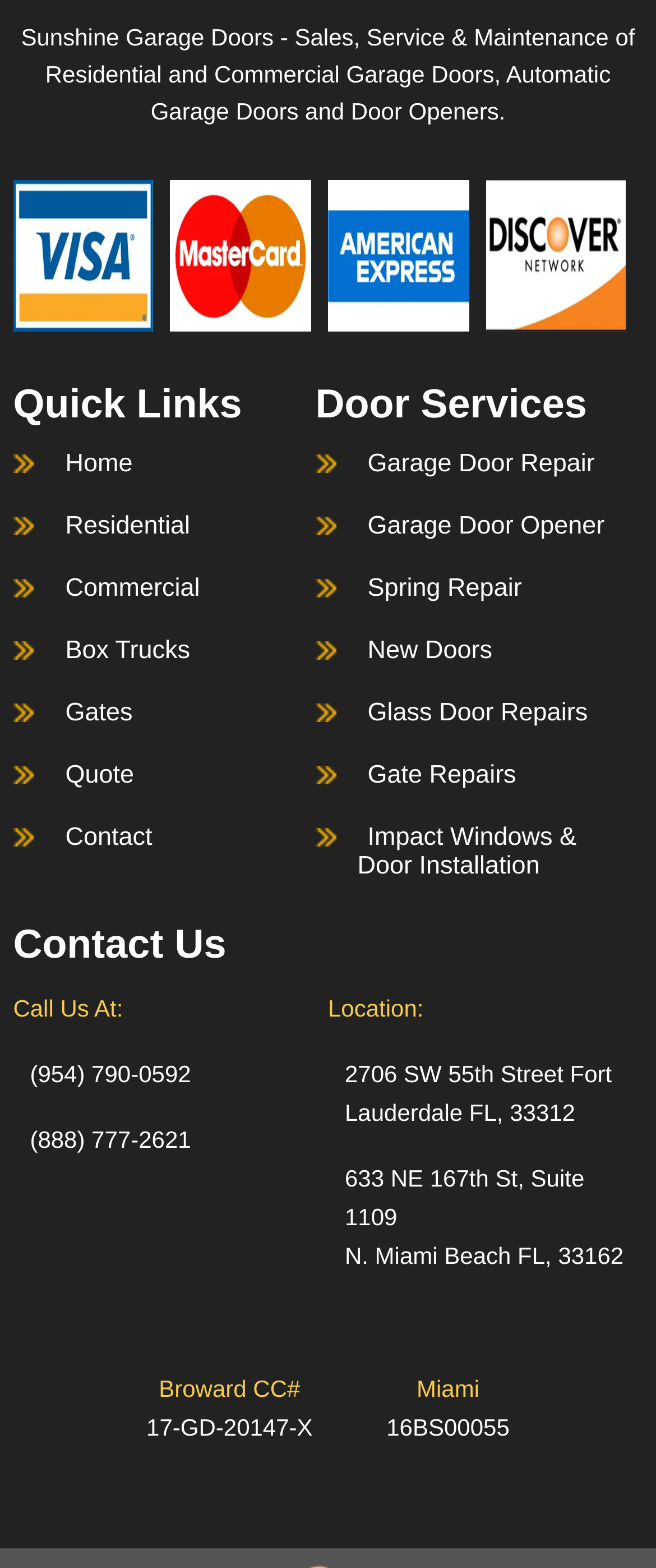Identify the bounding box coordinates of the specific part of the webpage to click to complete this instruction: "Call the phone number (954) 790-0592".

[0.046, 0.673, 0.474, 0.697]